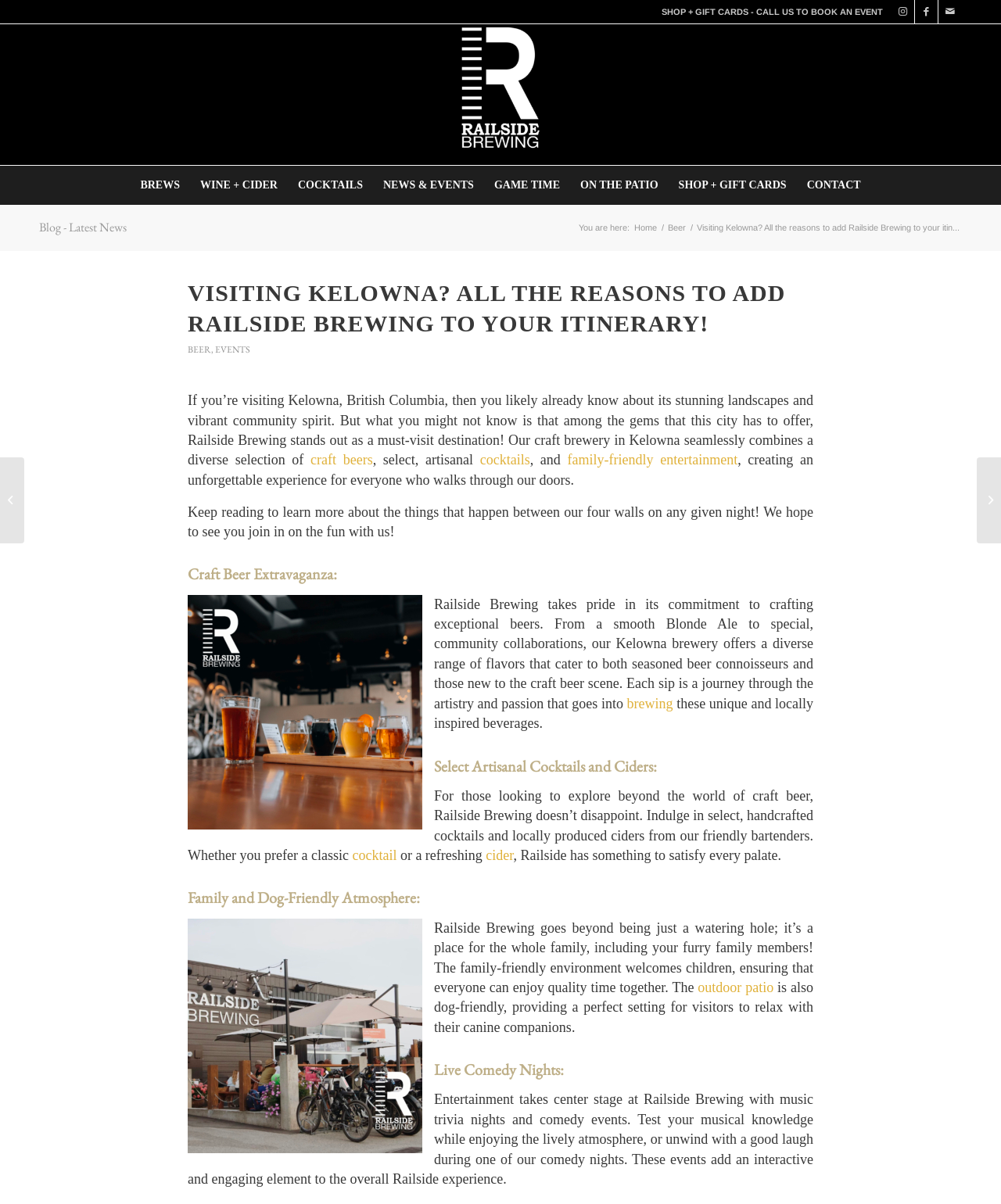Bounding box coordinates must be specified in the format (top-left x, top-left y, bottom-right x, bottom-right y). All values should be floating point numbers between 0 and 1. What are the bounding box coordinates of the UI element described as: ON THE PATIO

[0.57, 0.138, 0.668, 0.17]